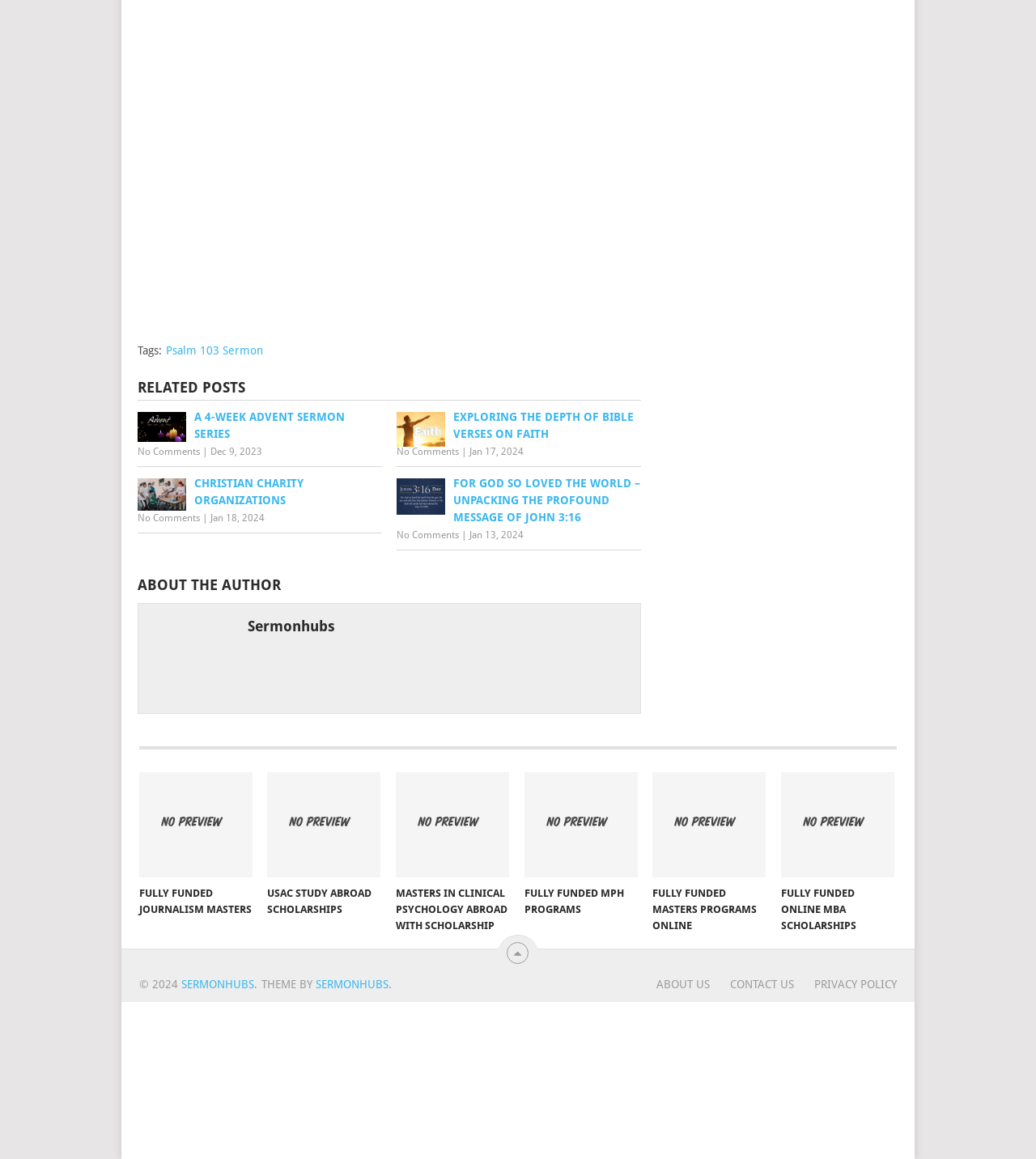What is the title of the 'RELATED POSTS' section?
Refer to the image and provide a one-word or short phrase answer.

RELATED POSTS